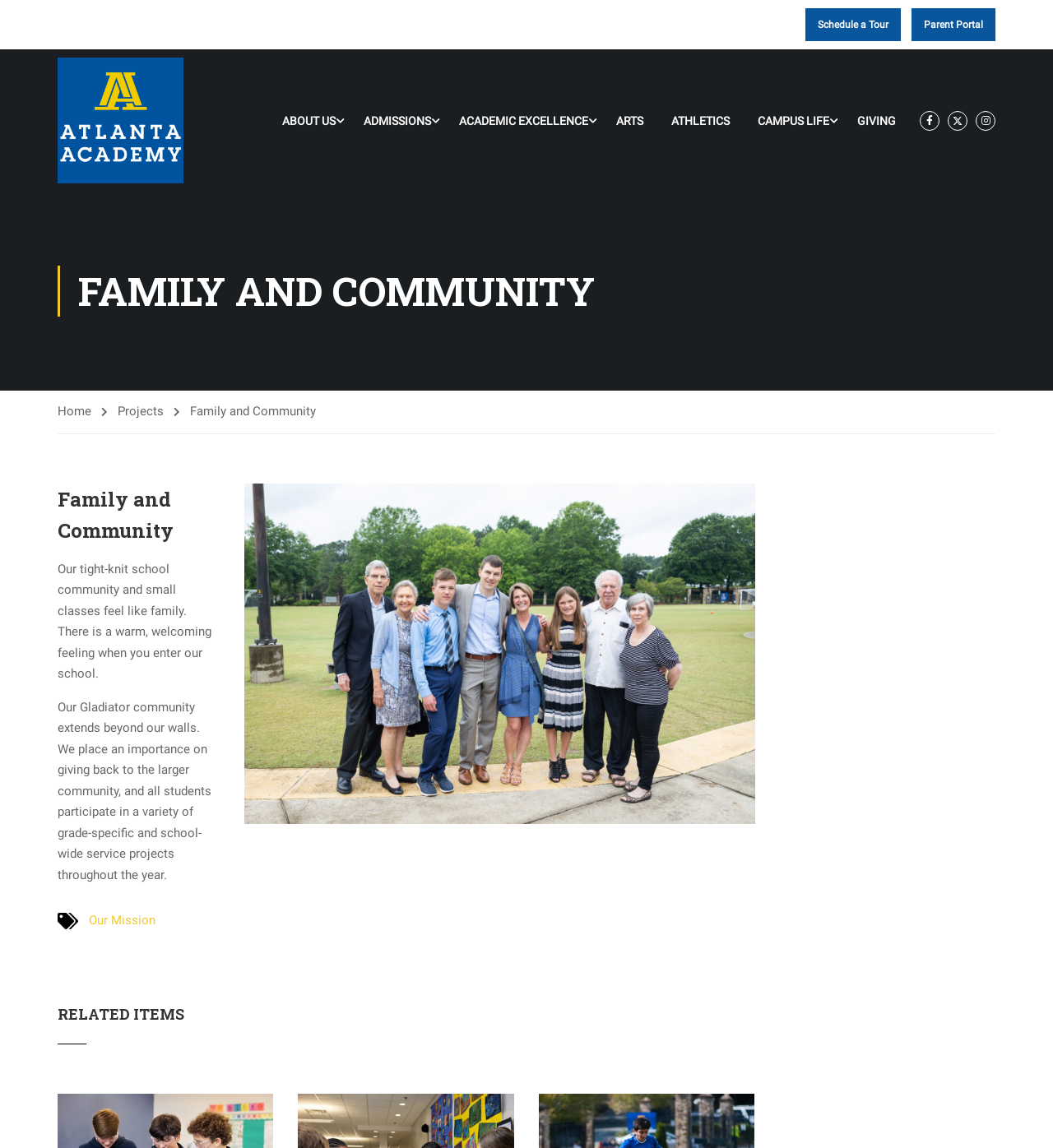How many paragraphs of text are on the webpage?
Please provide a comprehensive answer based on the visual information in the image.

There are two paragraphs of text on the webpage, both of which describe the school community and its values. The first paragraph talks about the warm and welcoming feeling of the school, and the second paragraph describes the school's commitment to giving back to the larger community.